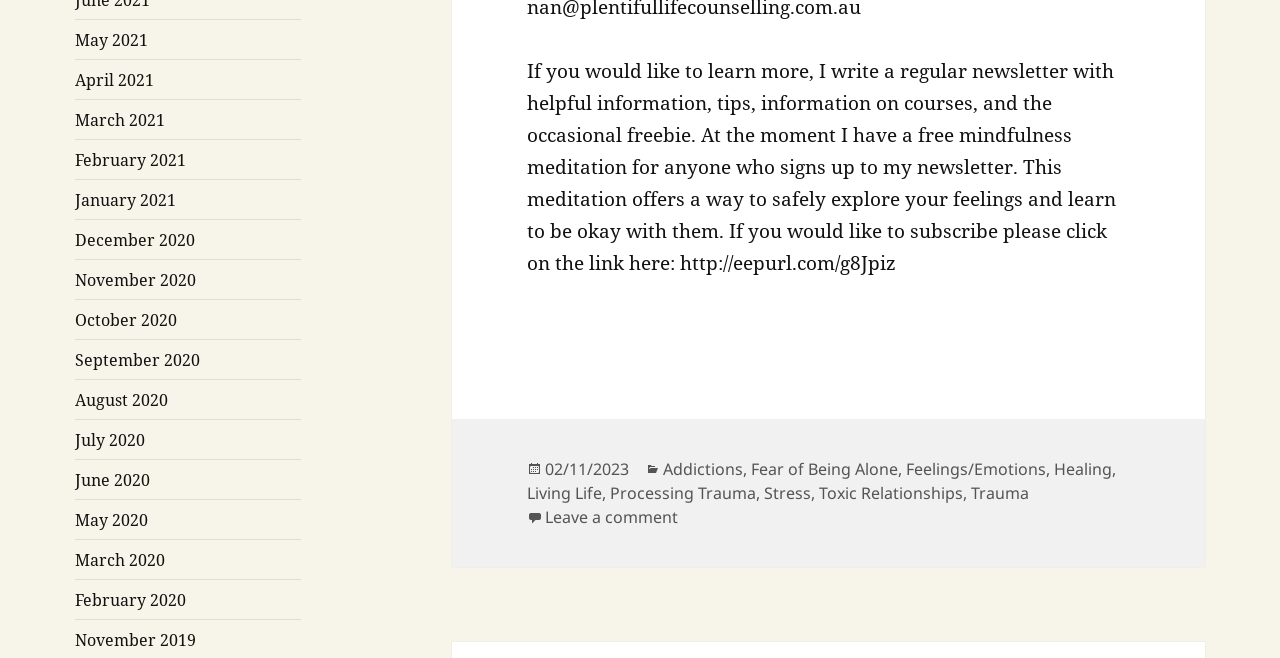What is the earliest month listed?
Give a one-word or short phrase answer based on the image.

November 2019